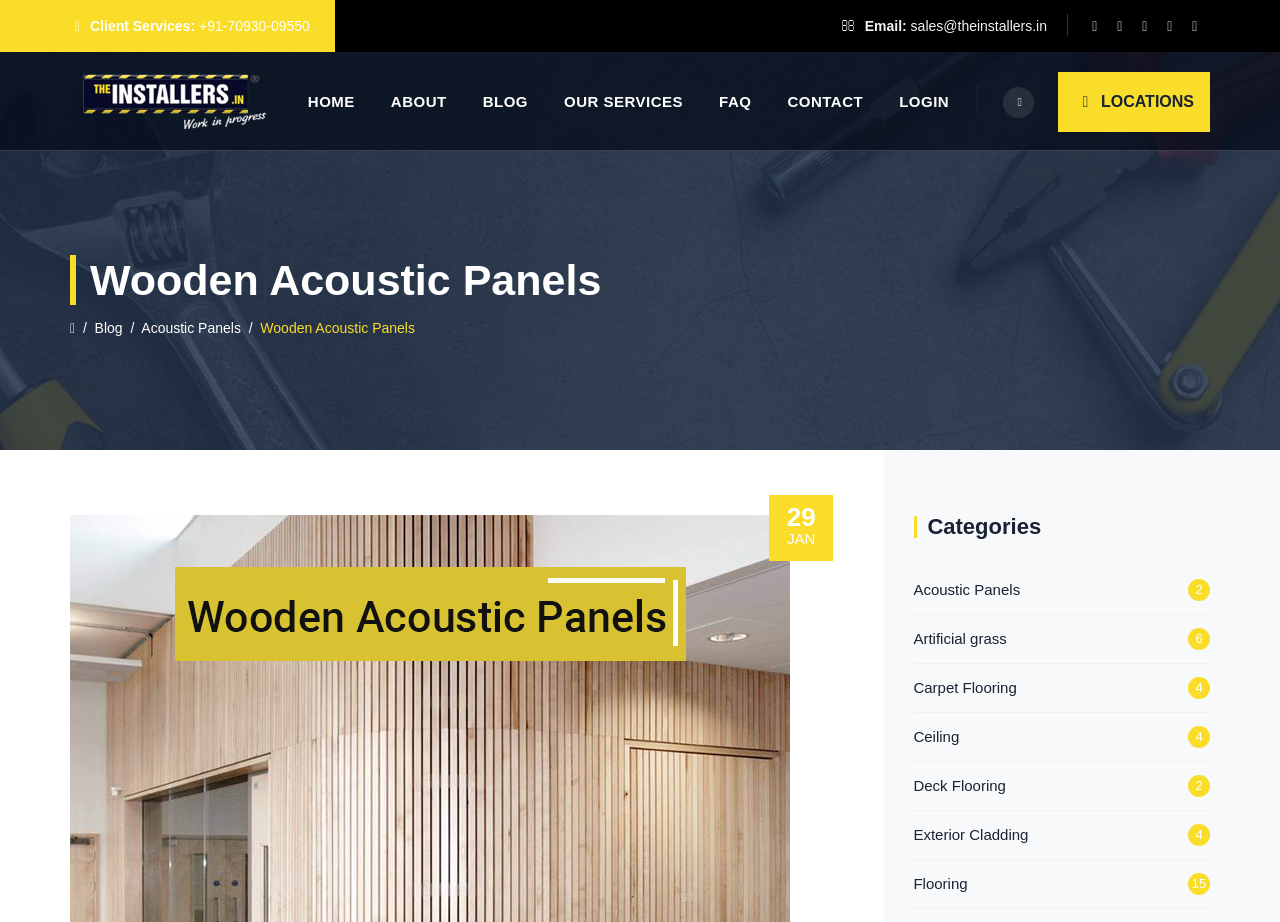Describe all significant elements and features of the webpage.

The webpage is about wooden acoustic panels and their types, with a focus on professional installation services offered by TheInstallers across major cities. 

At the top, there is a navigation menu with links to different sections of the website, including Home, About, Blog, Our Services, FAQ, Contact, and Login. Below the navigation menu, there is a heading that reads "Wooden Acoustic Panels" followed by a brief description and a link to the Blog section. 

To the right of the heading, there are social media links and a contact information section with a phone number and an email address. 

The main content of the webpage is divided into two sections. The left section has a list of categories, including Acoustic Panels, Artificial Grass, Carpet Flooring, Ceiling, Deck Flooring, Exterior Cladding, and Flooring, each with a link to a corresponding webpage. Some of these categories have a number in parentheses, indicating the number of articles or posts related to that category. 

The right section appears to be a blog post or an article about wooden acoustic panels, with a heading, a brief description, and a timestamp indicating when the post was published.